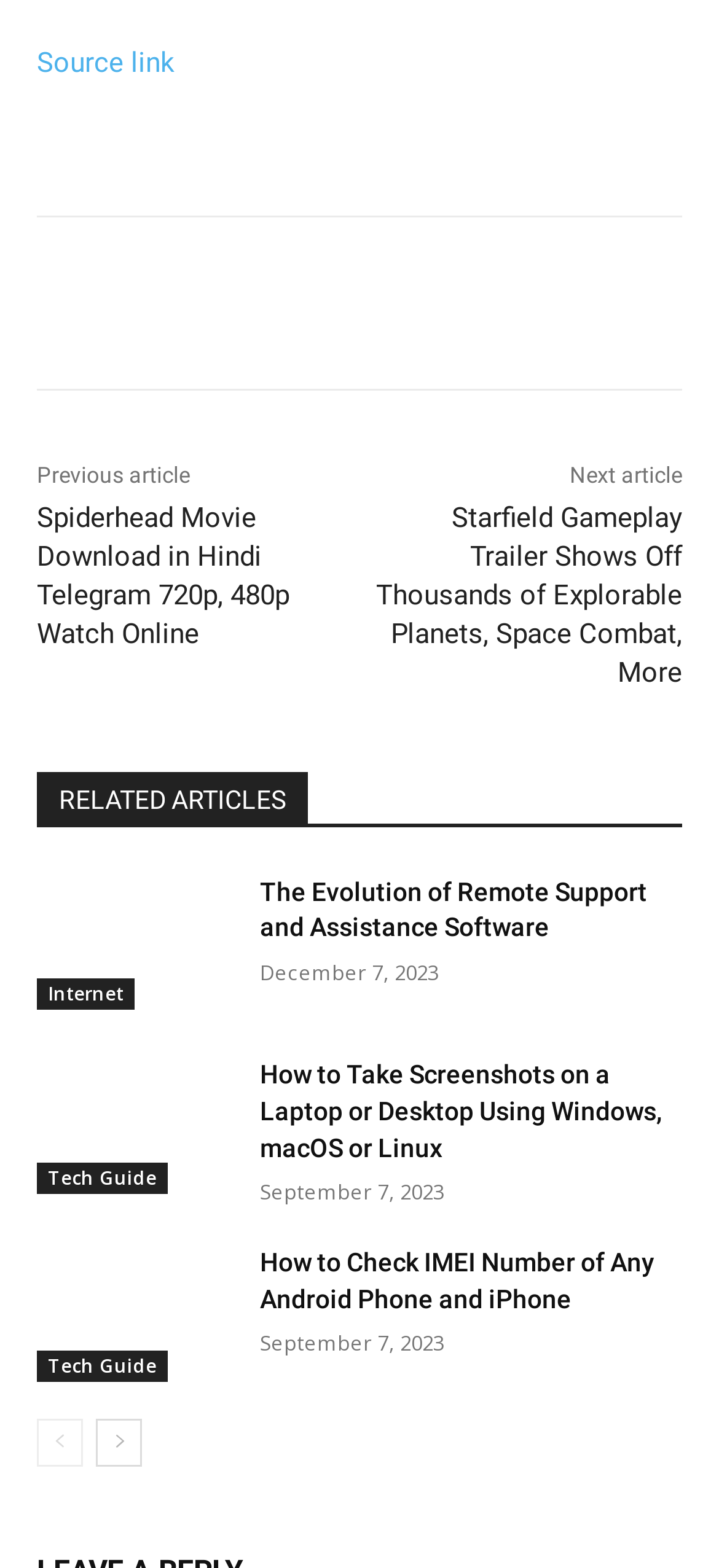What is the purpose of the links at the bottom of the page? Please answer the question using a single word or phrase based on the image.

Pagination